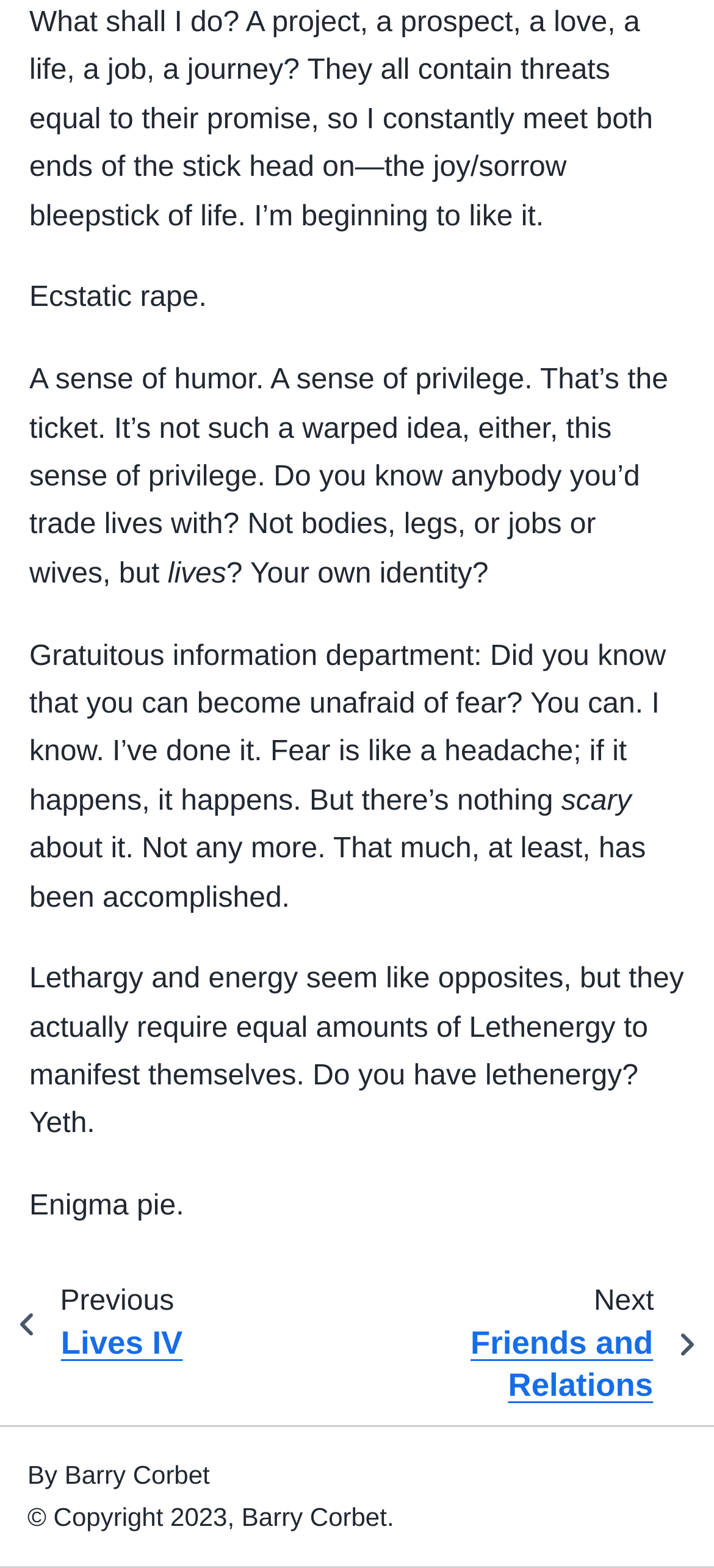Locate the UI element described as follows: "Yaldhurst". Return the bounding box coordinates as four float numbers between 0 and 1 in the order [left, top, right, bottom].

None